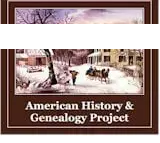What is the purpose of the American History & Genealogy Project?
Answer the question with detailed information derived from the image.

The caption states that the organization is dedicated to providing free access to genealogical and historical information across the United States, which suggests that the primary purpose of the American History & Genealogy Project is to make this information available to the public.